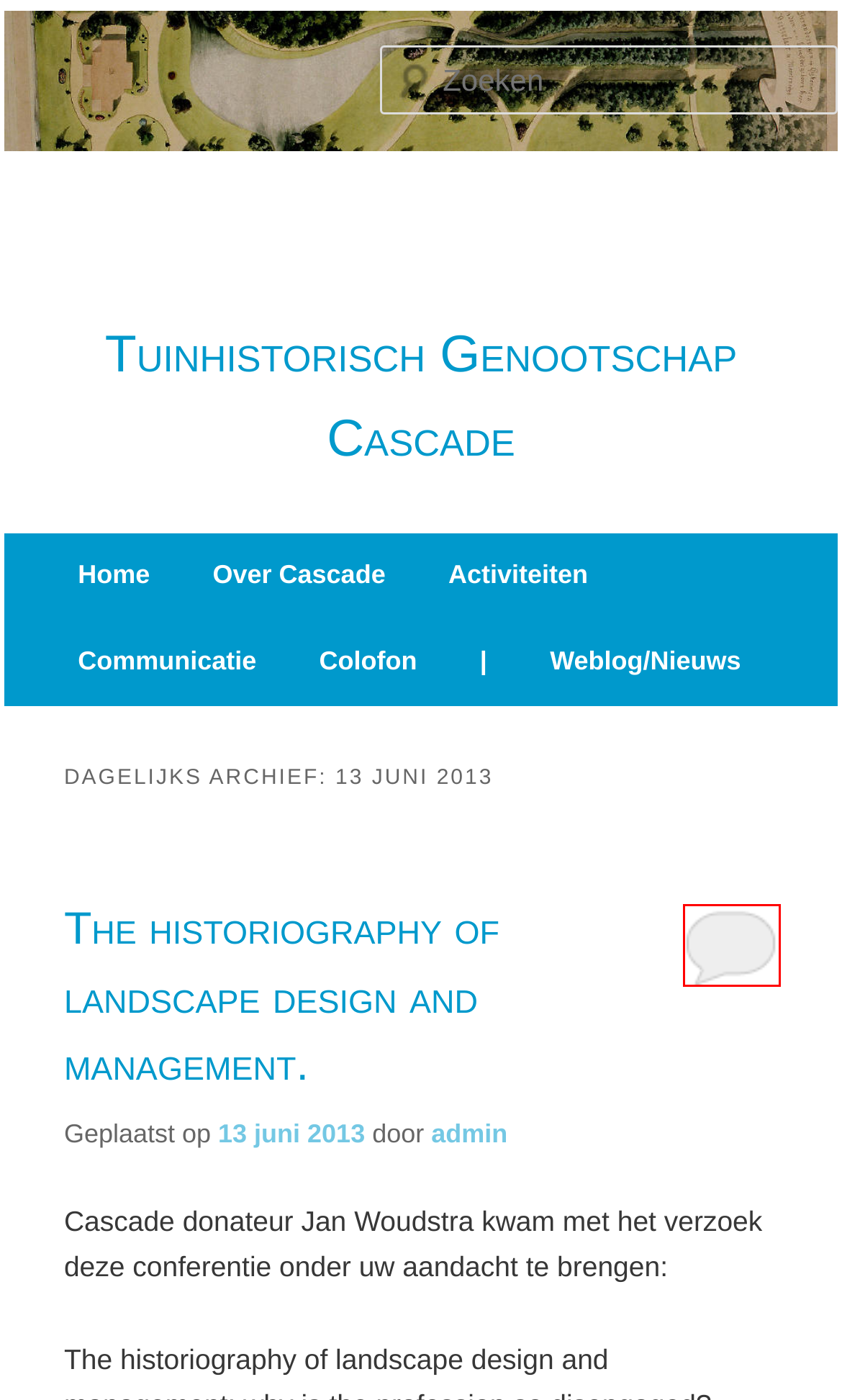A screenshot of a webpage is provided, featuring a red bounding box around a specific UI element. Identify the webpage description that most accurately reflects the new webpage after interacting with the selected element. Here are the candidates:
A. admin | Tuinhistorisch Genootschap Cascade
B. juni | 2014 | Tuinhistorisch Genootschap Cascade
C. The historiography of landscape design and management. | Tuinhistorisch Genootschap Cascade
D. Tuinhistorisch Genootschap Cascade
E. augustus | 2010 | Tuinhistorisch Genootschap Cascade
F. november | 2012 | Tuinhistorisch Genootschap Cascade
G. november | 2007 | Tuinhistorisch Genootschap Cascade
H. september | 2009 | Tuinhistorisch Genootschap Cascade

C